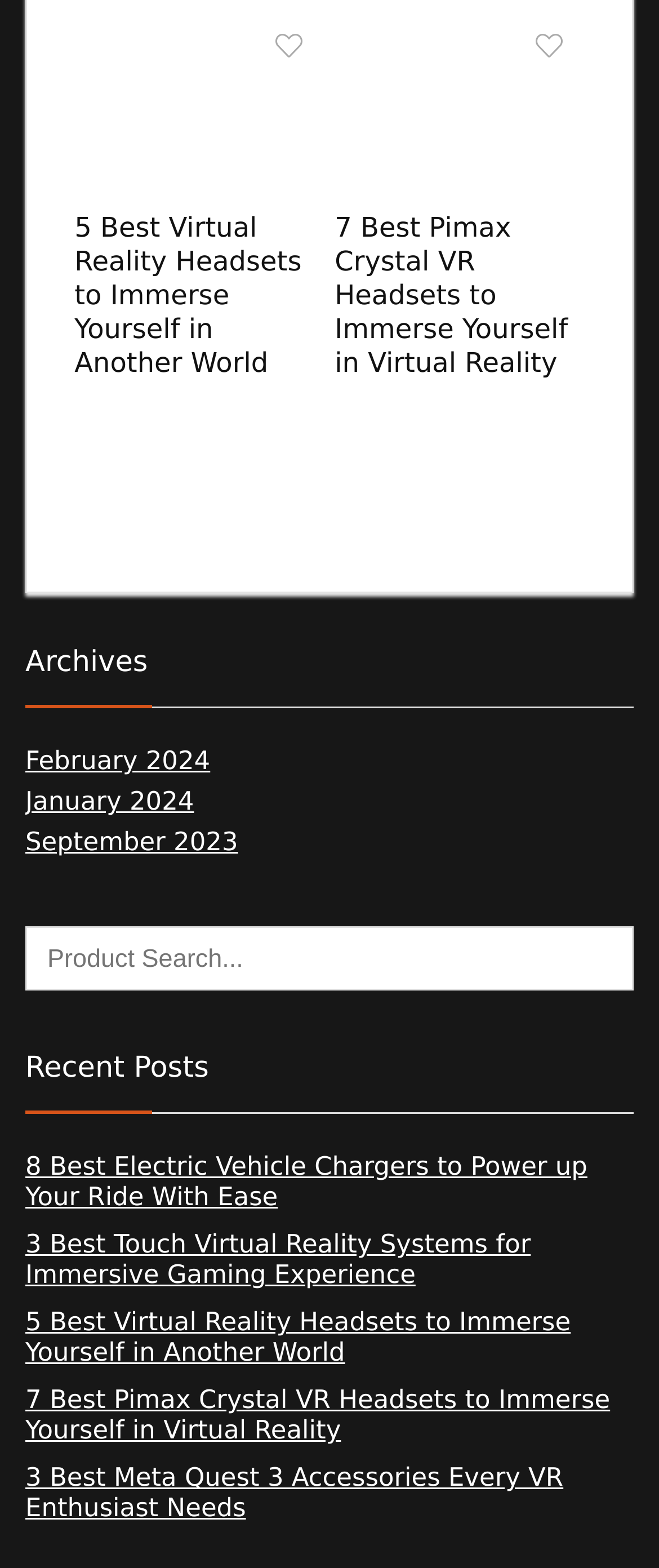Pinpoint the bounding box coordinates of the clickable area needed to execute the instruction: "Search for a product". The coordinates should be specified as four float numbers between 0 and 1, i.e., [left, top, right, bottom].

[0.038, 0.591, 0.962, 0.632]